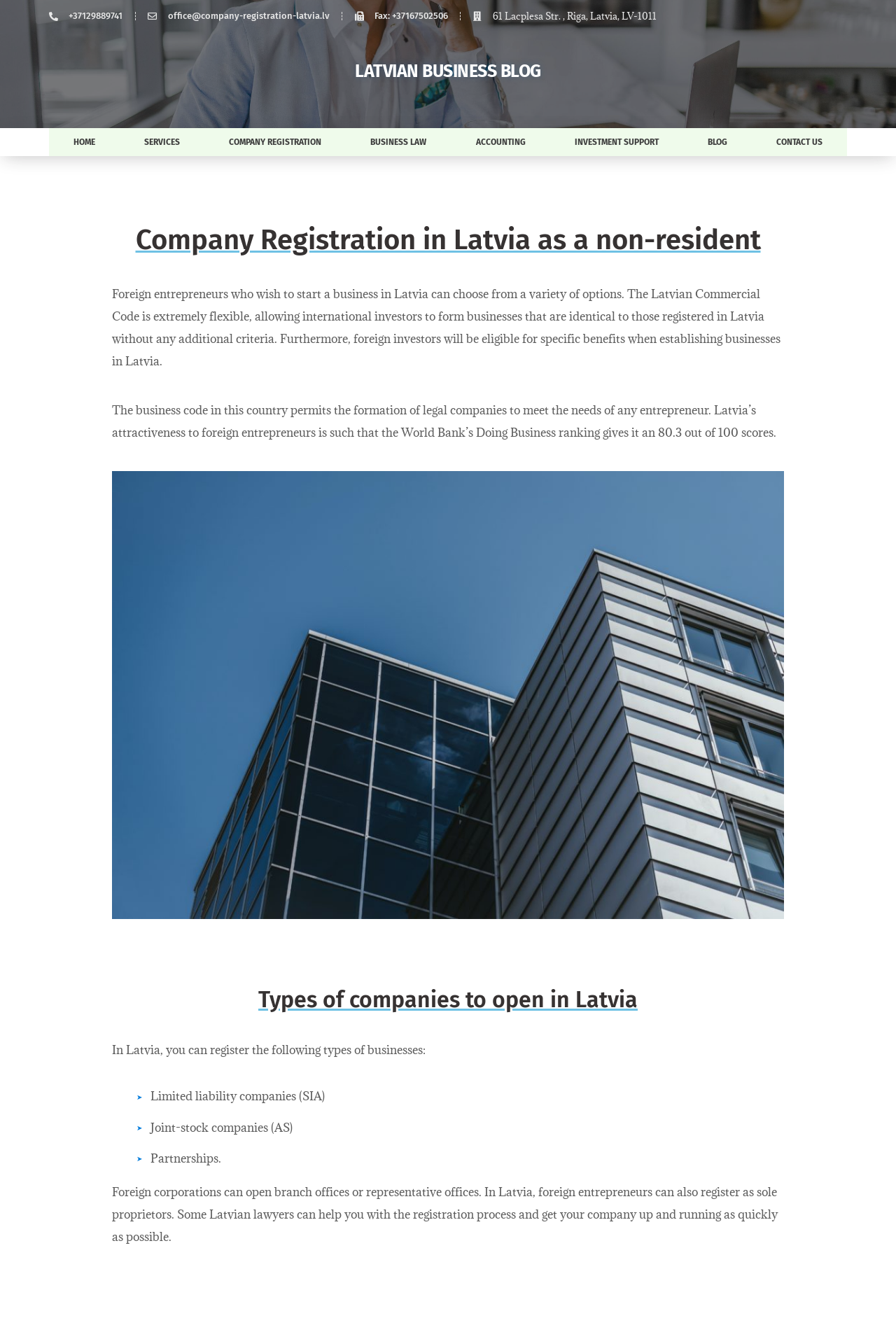Determine the bounding box coordinates of the clickable region to follow the instruction: "Contact us".

[0.839, 0.097, 0.945, 0.118]